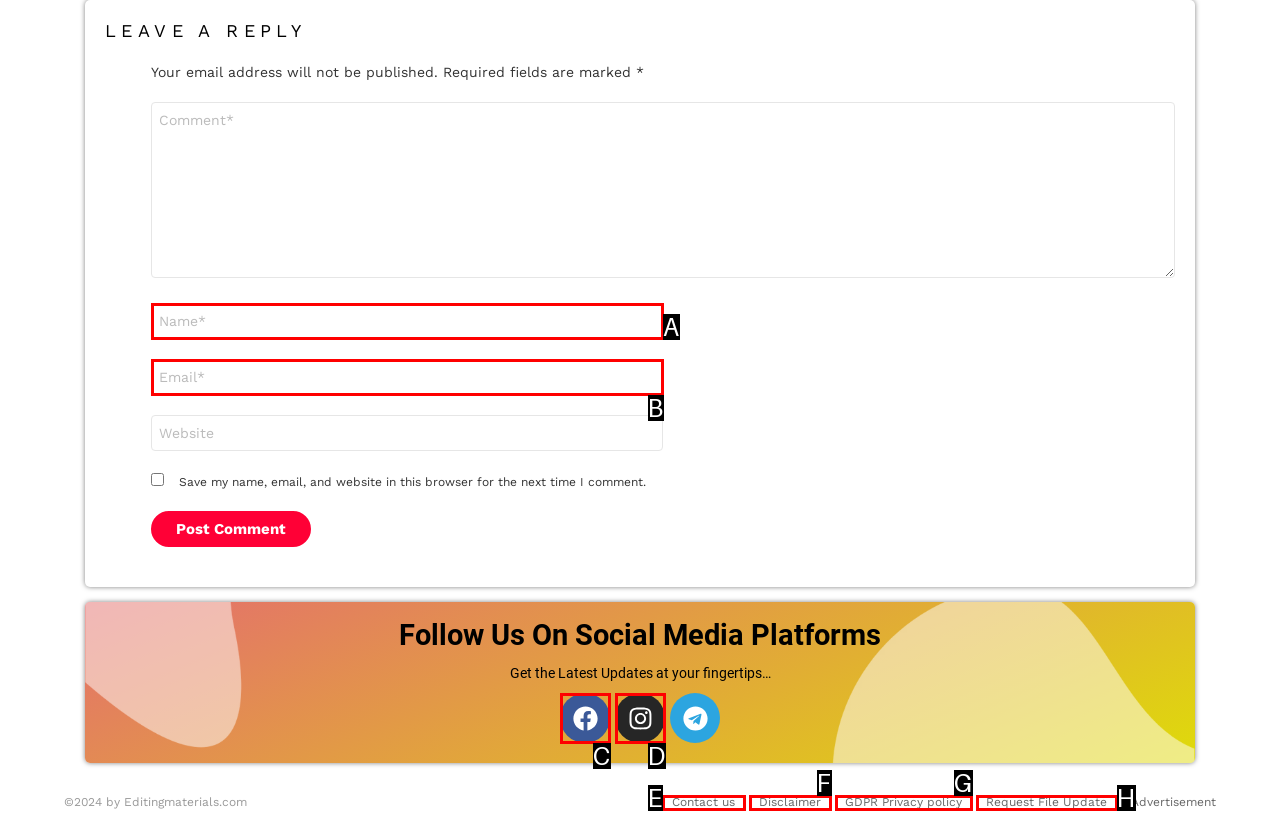Identify the option that corresponds to: GDPR Privacy policy
Respond with the corresponding letter from the choices provided.

G